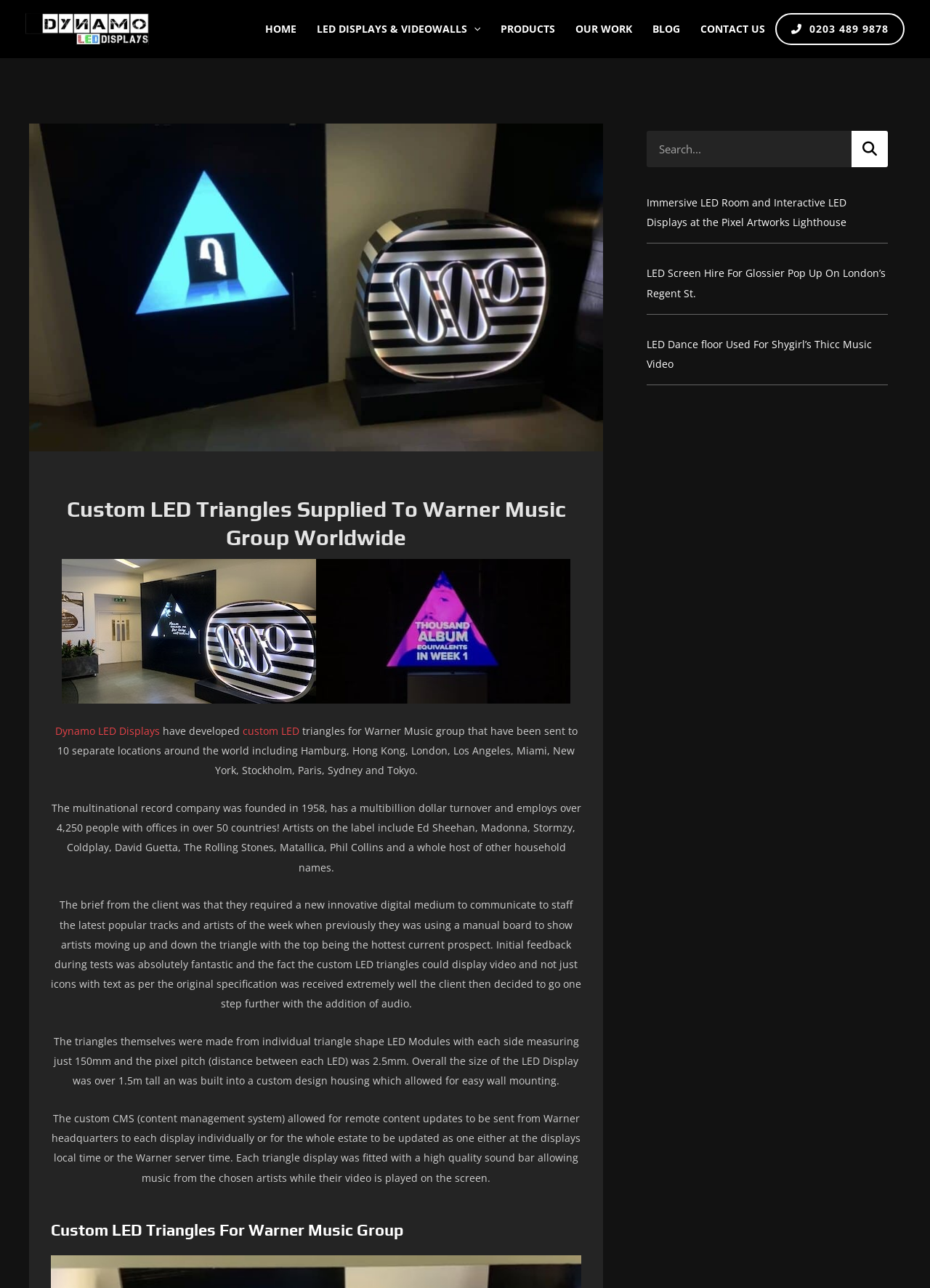Write an exhaustive caption that covers the webpage's main aspects.

The webpage is about Custom LED Triangles supplied to Warner Music Group worldwide. At the top left corner, there is a logo for Dynamo Led Displays, which is a link. Next to it, there is a navigation menu with links to HOME, LED DISPLAYS & VIDEOWALLS, PRODUCTS, OUR WORK, BLOG, CONTACT US, and a phone number.

Below the navigation menu, there is a large image of a Triangle LED Screen, taking up most of the width of the page. Above the image, there is a heading that reads "Custom LED Triangles Supplied To Warner Music Group Worldwide". 

On the right side of the image, there are two smaller images, also related to Custom LED Triangles. Below these images, there is a link to Dynamo LED Displays, followed by a paragraph of text that describes how the company developed custom LED triangles for Warner Music Group. The text explains that the triangles were sent to 10 separate locations around the world and that the client was very pleased with the result.

Below this paragraph, there are three more paragraphs of text that provide more details about the project, including the brief from the client, the technical specifications of the triangles, and the custom CMS that allowed for remote content updates.

At the bottom of the page, there is a search bar with a search button, and three links to other articles about immersive LED rooms, LED screen hire, and LED dance floors.

Overall, the webpage is focused on showcasing the custom LED triangles supplied to Warner Music Group, with a prominent image and detailed text descriptions of the project.